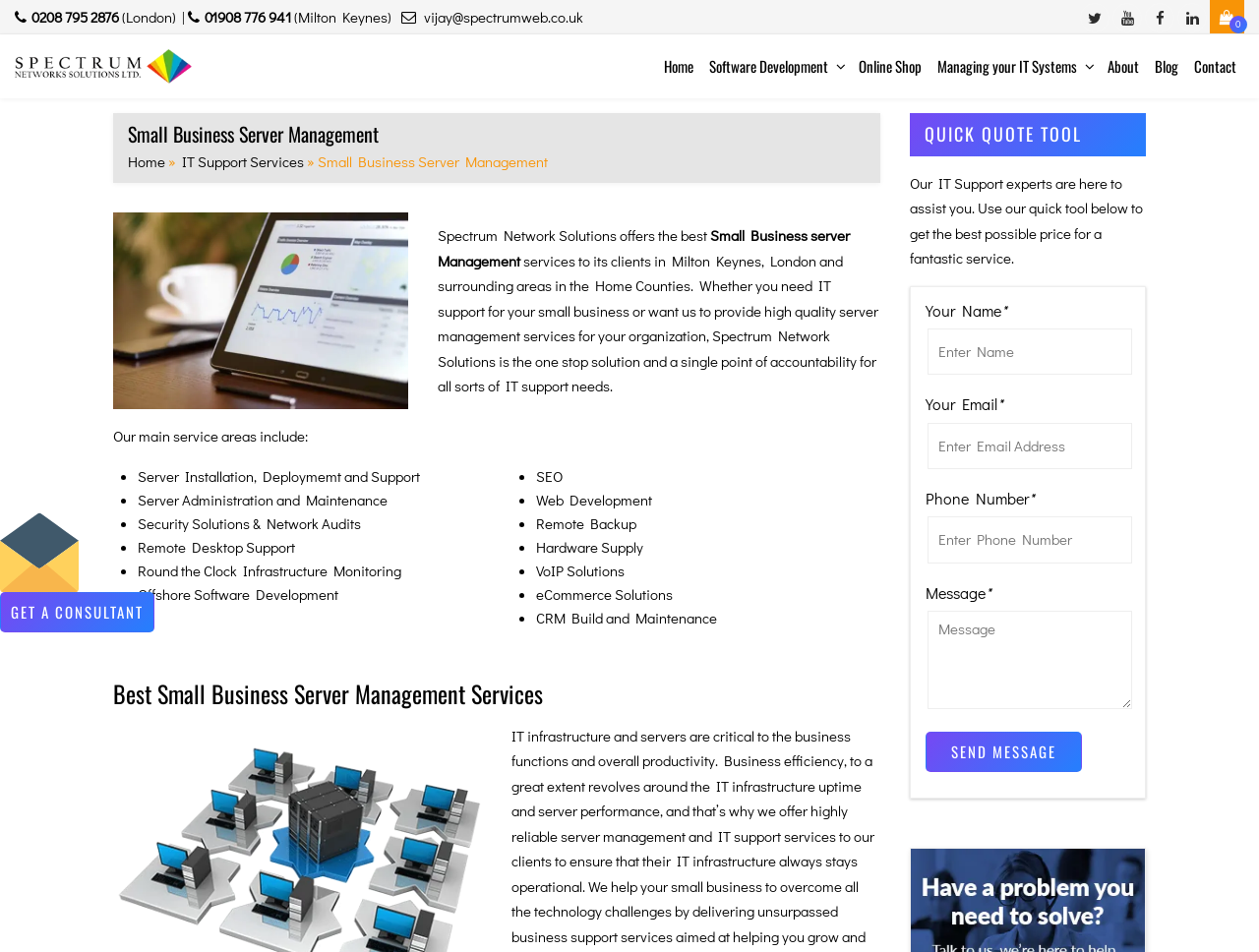Locate the bounding box coordinates of the area to click to fulfill this instruction: "Email the company". The bounding box should be presented as four float numbers between 0 and 1, in the order [left, top, right, bottom].

[0.337, 0.007, 0.463, 0.028]